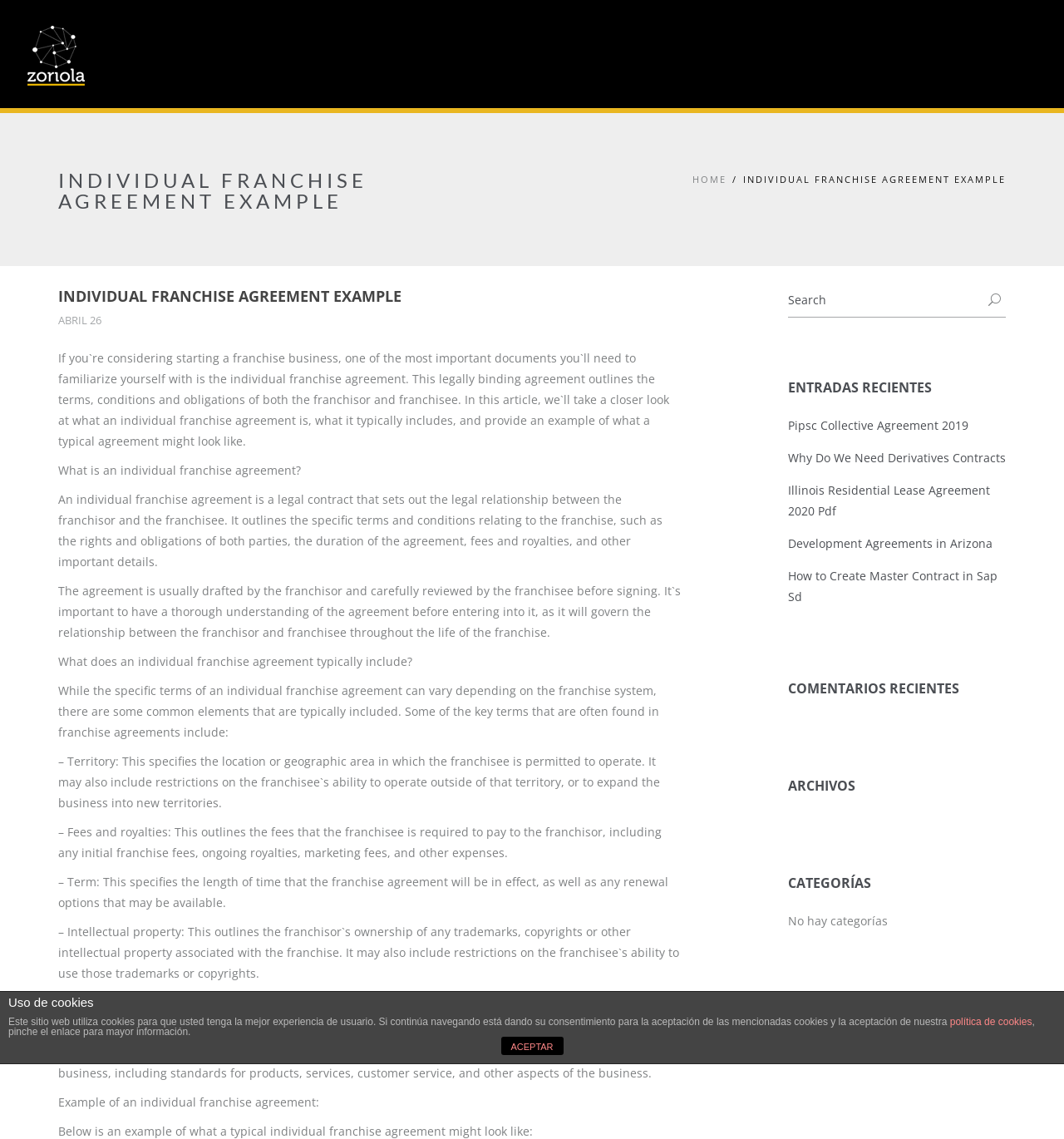Your task is to find and give the main heading text of the webpage.

INDIVIDUAL FRANCHISE AGREEMENT EXAMPLE